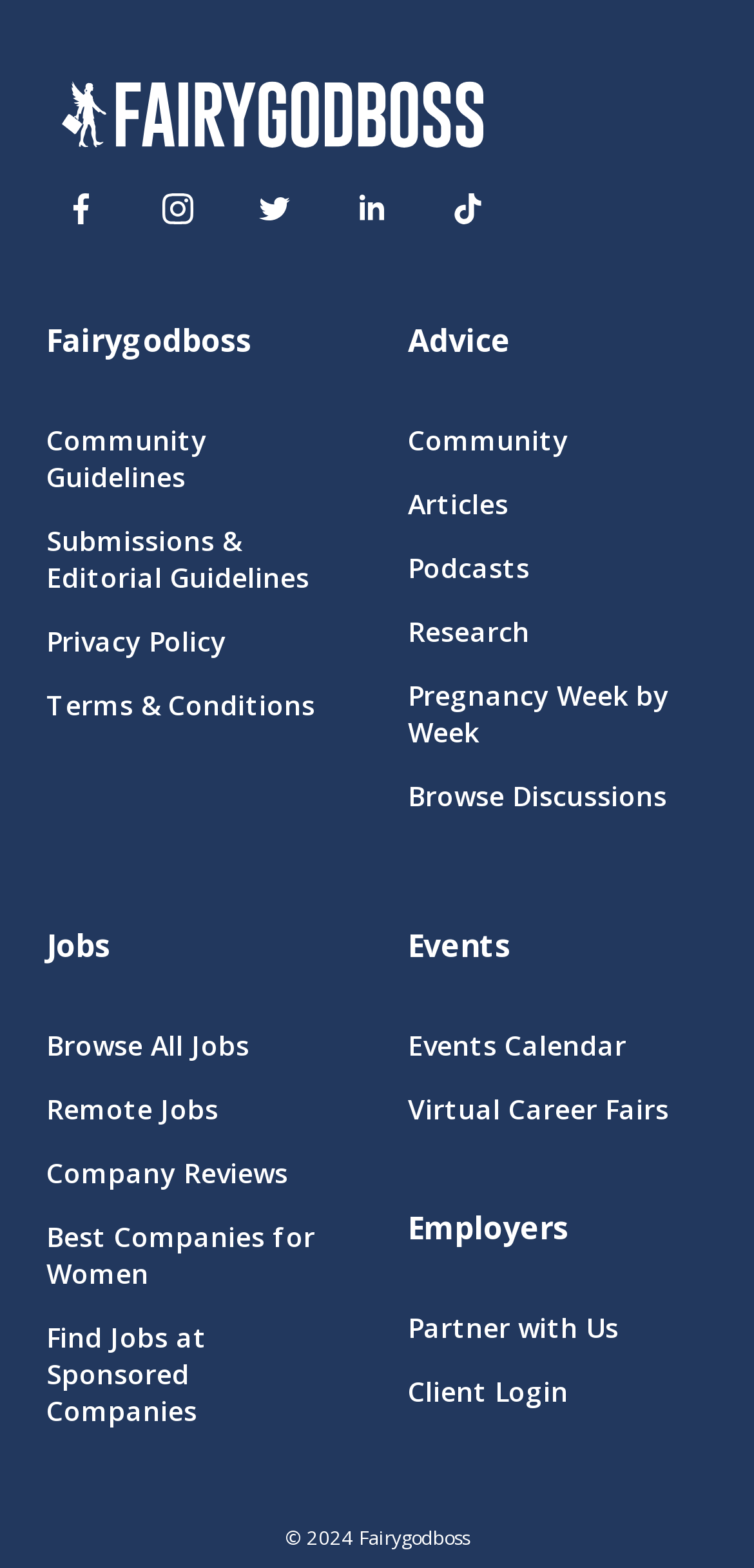Using the provided element description: "Submissions & Editorial Guidelines", determine the bounding box coordinates of the corresponding UI element in the screenshot.

[0.062, 0.333, 0.459, 0.38]